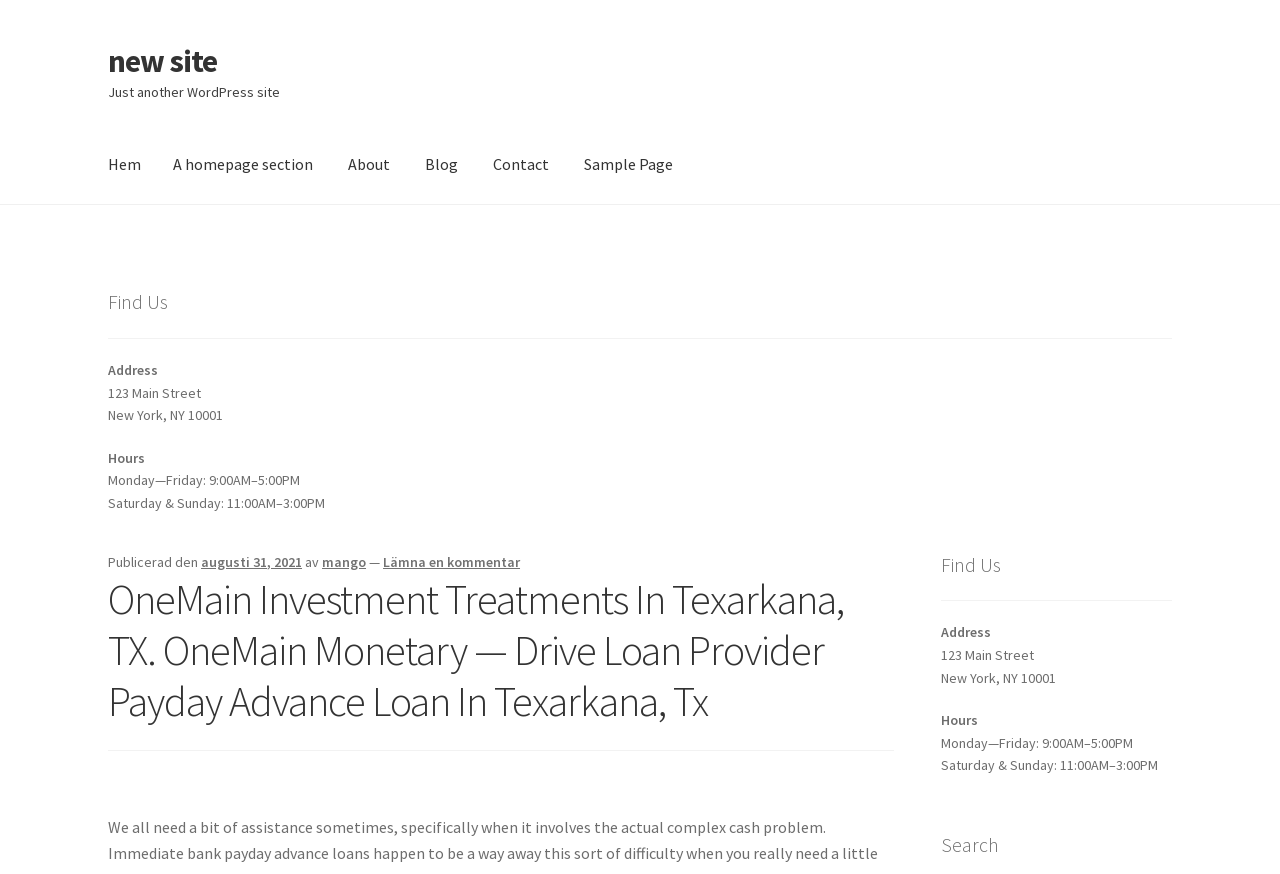What are the hours of operation on Saturday and Sunday?
Refer to the screenshot and answer in one word or phrase.

11:00AM–3:00PM